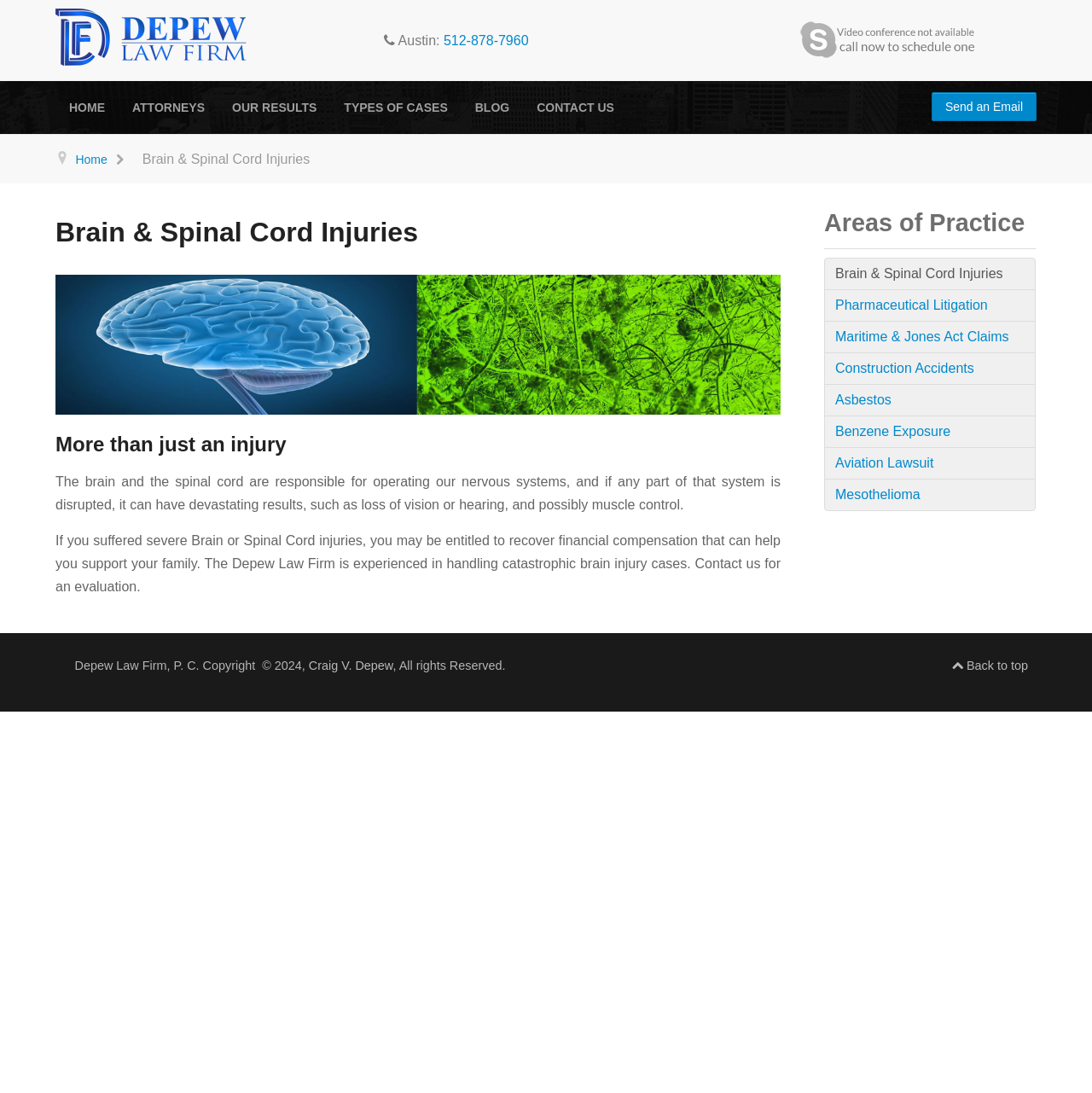Identify the bounding box coordinates of the region that should be clicked to execute the following instruction: "Go back to top".

[0.872, 0.598, 0.941, 0.62]